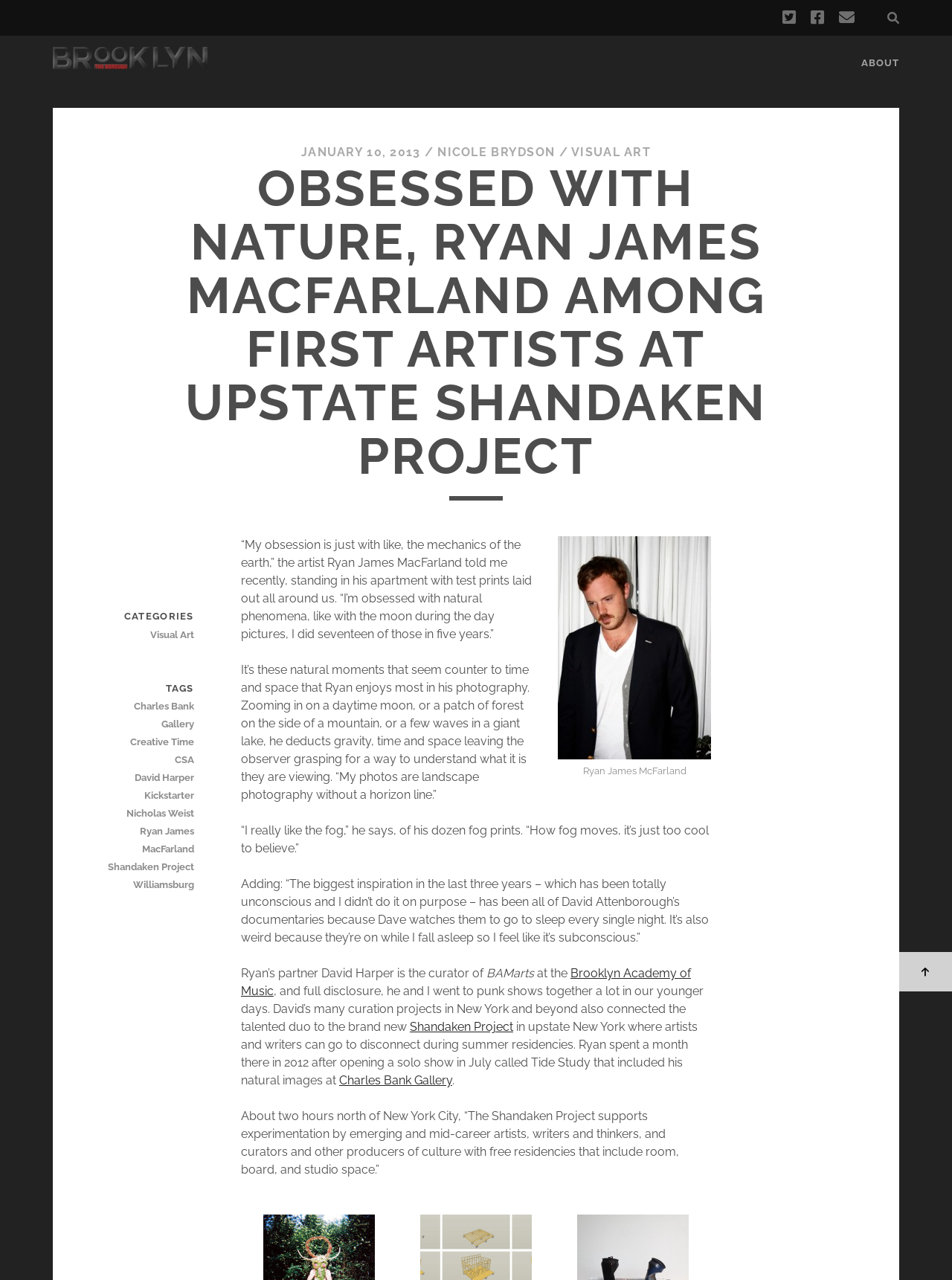Describe every aspect of the webpage comprehensively.

This webpage is about an article featuring local photographer and artist Ryan James MacFarland, who is preparing for his next show. At the top right corner, there are three social media buttons for Twitter, Facebook, and email. Below them, there is a link to the website's title, "Brooklyn The Borough", accompanied by an image of the same name.

On the left side, there is a menu with links to "ABOUT" and other categories. The main content of the article is divided into sections, starting with a heading that reads "OBSESSED WITH NATURE, RYAN JAMES MACFARLAND AMONG FIRST ARTISTS AT UPSTATE SHANDAKEN PROJECT". Below the heading, there is a figure with an image of Ryan James MacFarland, accompanied by a caption.

The article then proceeds to quote Ryan James MacFarland, discussing his obsession with natural phenomena, such as the moon during the day, and his photography style, which zooms in on specific details, deducting gravity, time, and space. The text also mentions his inspiration from David Attenborough's documentaries and his partner David Harper, who is the curator of BAMarts.

The article continues to discuss Ryan's experience at the Shandaken Project, a residency program in upstate New York, where he spent a month in 2012. It also mentions his solo show at Charles Bank Gallery, which included his natural images.

At the bottom of the page, there are categories and tags, including links to "Visual Art", "Charles Bank Gallery", "Creative Time", and others.